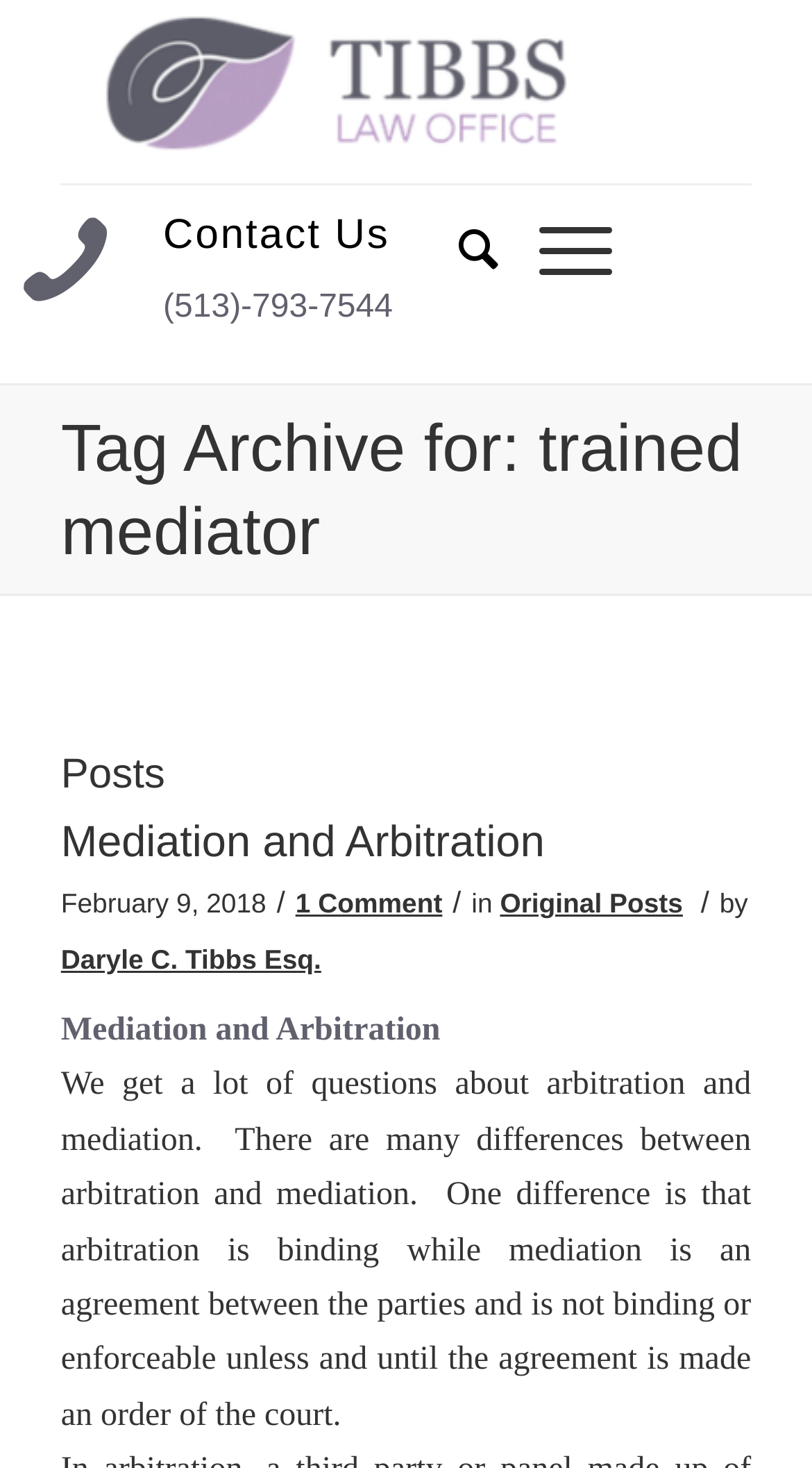Produce an extensive caption that describes everything on the webpage.

This webpage appears to be a blog post or article from Tibbs Law Office, LLC, with a focus on the topic of trained mediators. At the top of the page, there is a header section with a logo image of Tibbs Law Office, LLC, accompanied by a link to the office's website. 

Below the header, there is a section with a heading "Contact Us" and a phone number link "(513)-793-7544". 

To the right of the contact information, there are two links, one of which is hidden. The visible link is not labeled.

Further down the page, there is a main heading "Tag Archive for: trained mediator", which suggests that this page is part of a larger archive of posts related to trained mediators. Below this heading, there is a link to the same archive page.

The main content of the page is a blog post titled "Mediation and Arbitration". This post has a heading, followed by a link to the post, a time stamp indicating it was posted on February 9, 2018, and a comment count of 1. The post content describes the differences between arbitration and mediation, including that arbitration is binding while mediation is not. The post is attributed to Daryle C. Tibbs Esq.